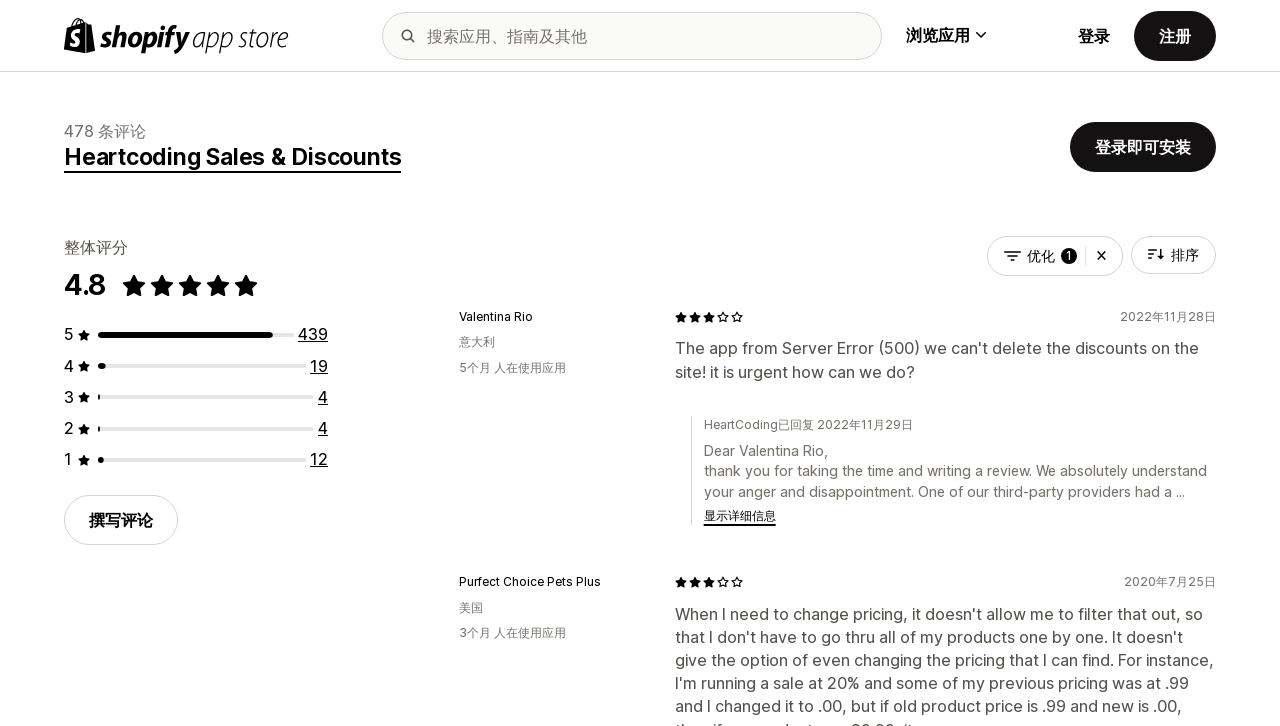Determine the bounding box coordinates for the area you should click to complete the following instruction: "Log in".

[0.842, 0.035, 0.867, 0.068]